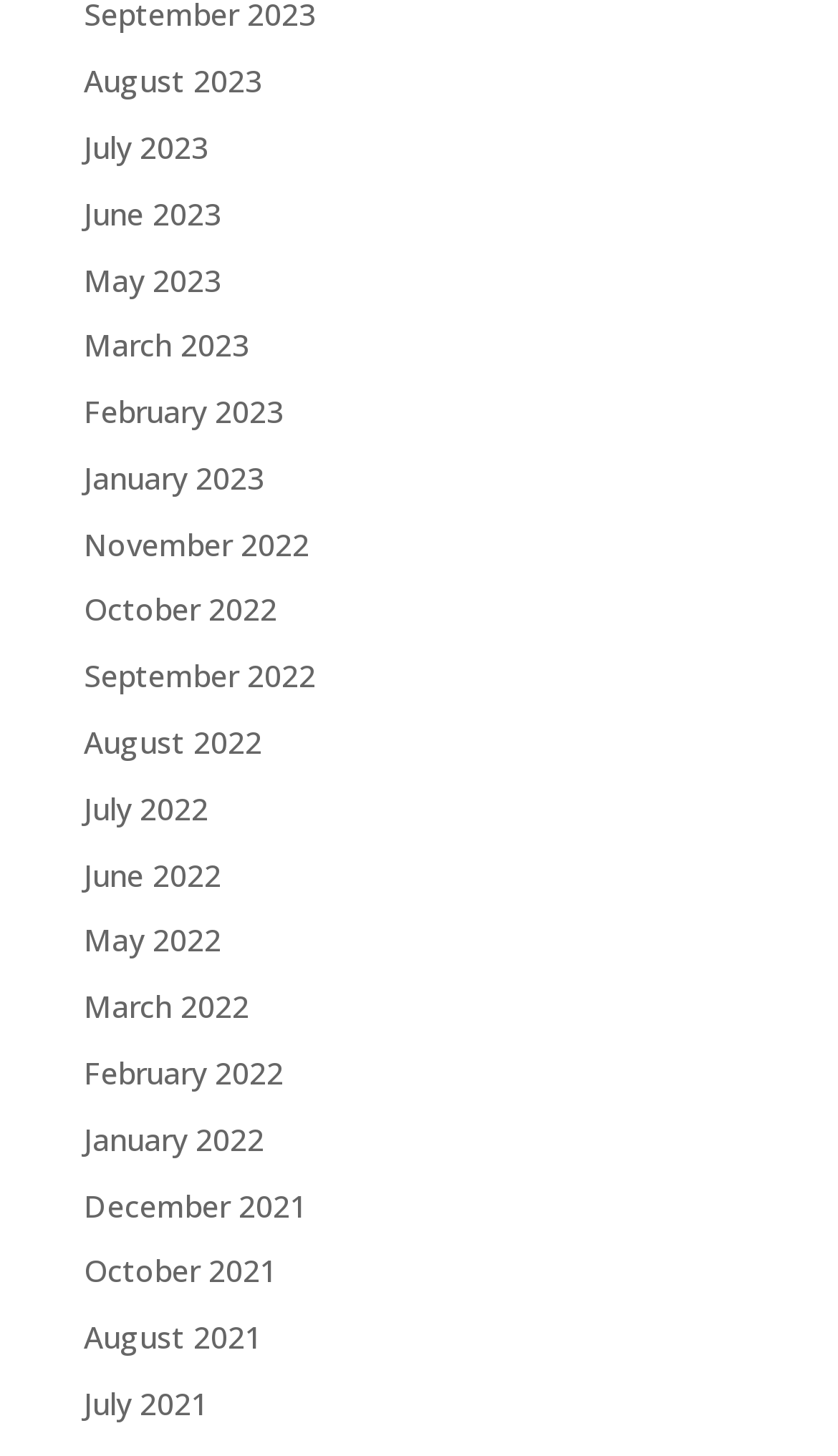Please find the bounding box coordinates of the element that needs to be clicked to perform the following instruction: "Browse October 2021". The bounding box coordinates should be four float numbers between 0 and 1, represented as [left, top, right, bottom].

[0.1, 0.859, 0.331, 0.887]